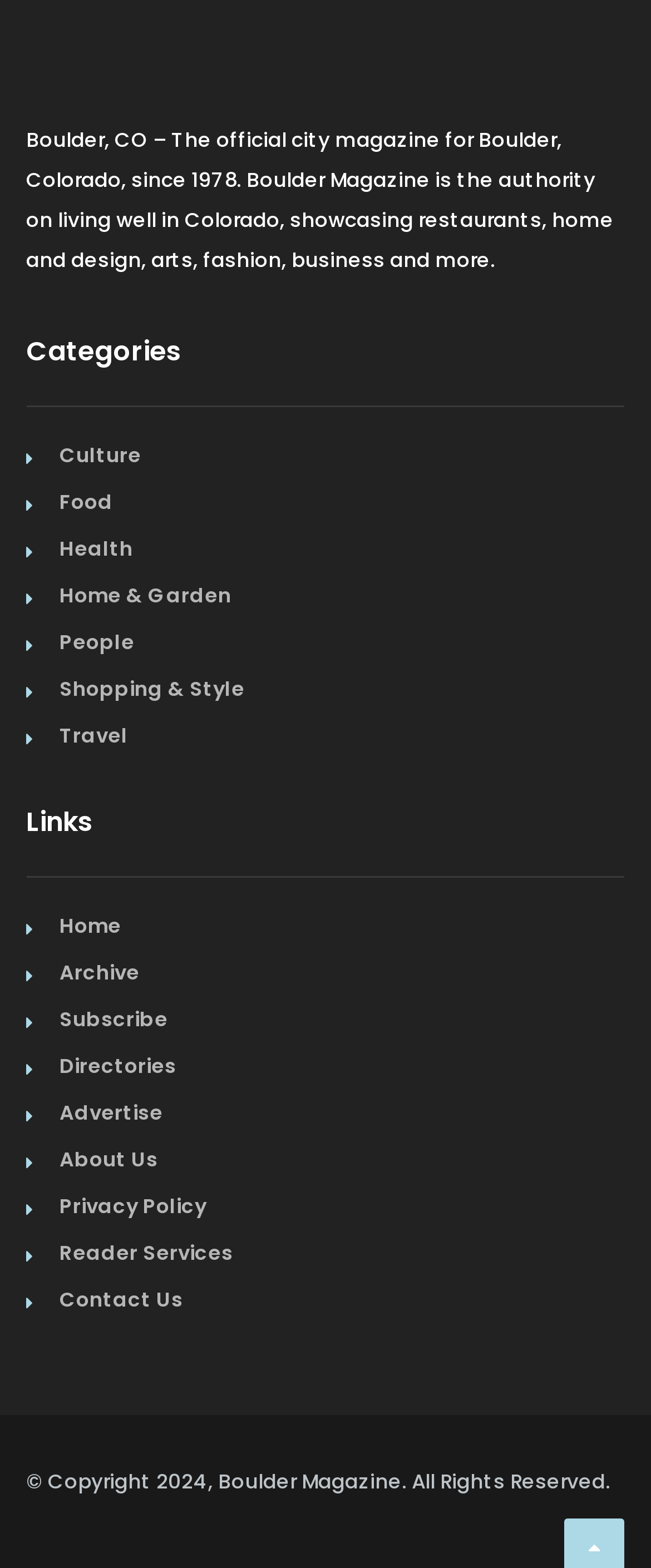Answer the question below with a single word or a brief phrase: 
What is the name of the city magazine?

Boulder Magazine